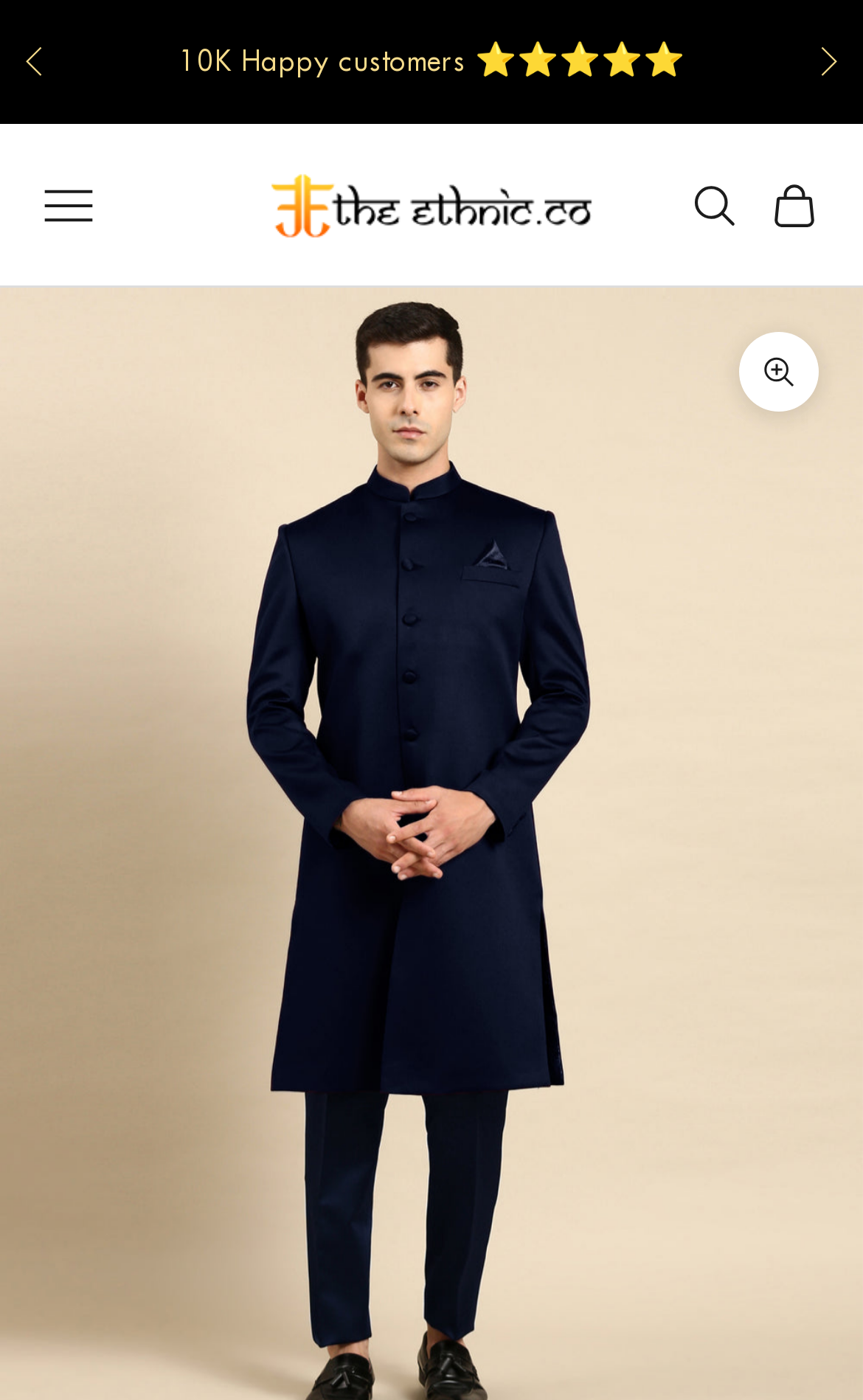How many happy customers are there?
Answer the question based on the image using a single word or a brief phrase.

10K